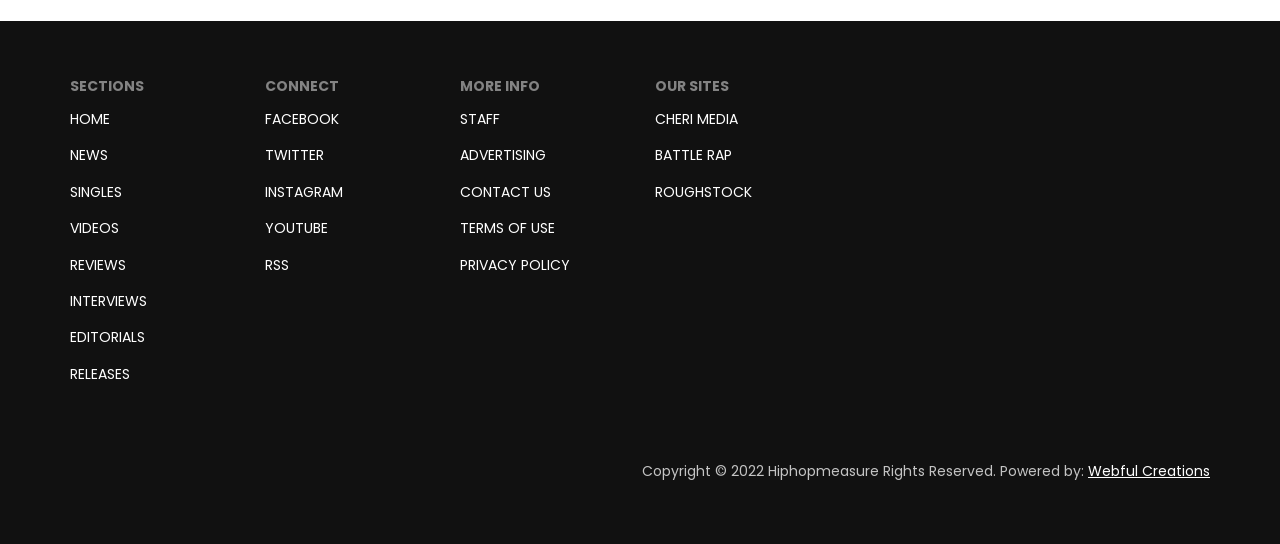Find the bounding box coordinates corresponding to the UI element with the description: "Cheri Media". The coordinates should be formatted as [left, top, right, bottom], with values as floats between 0 and 1.

[0.512, 0.2, 0.577, 0.248]